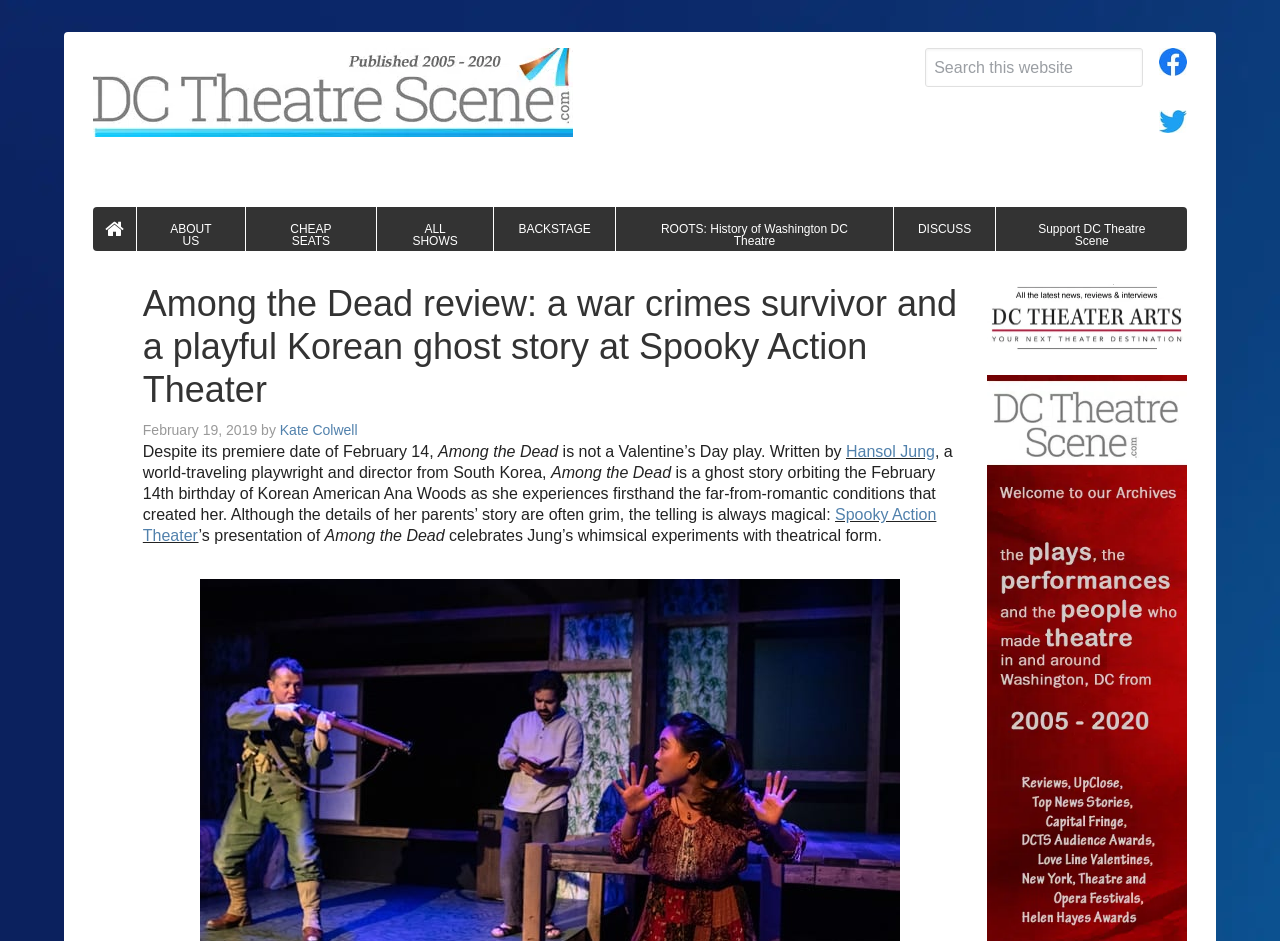Show the bounding box coordinates of the region that should be clicked to follow the instruction: "Go to DC Theatre Scene."

[0.072, 0.051, 0.447, 0.147]